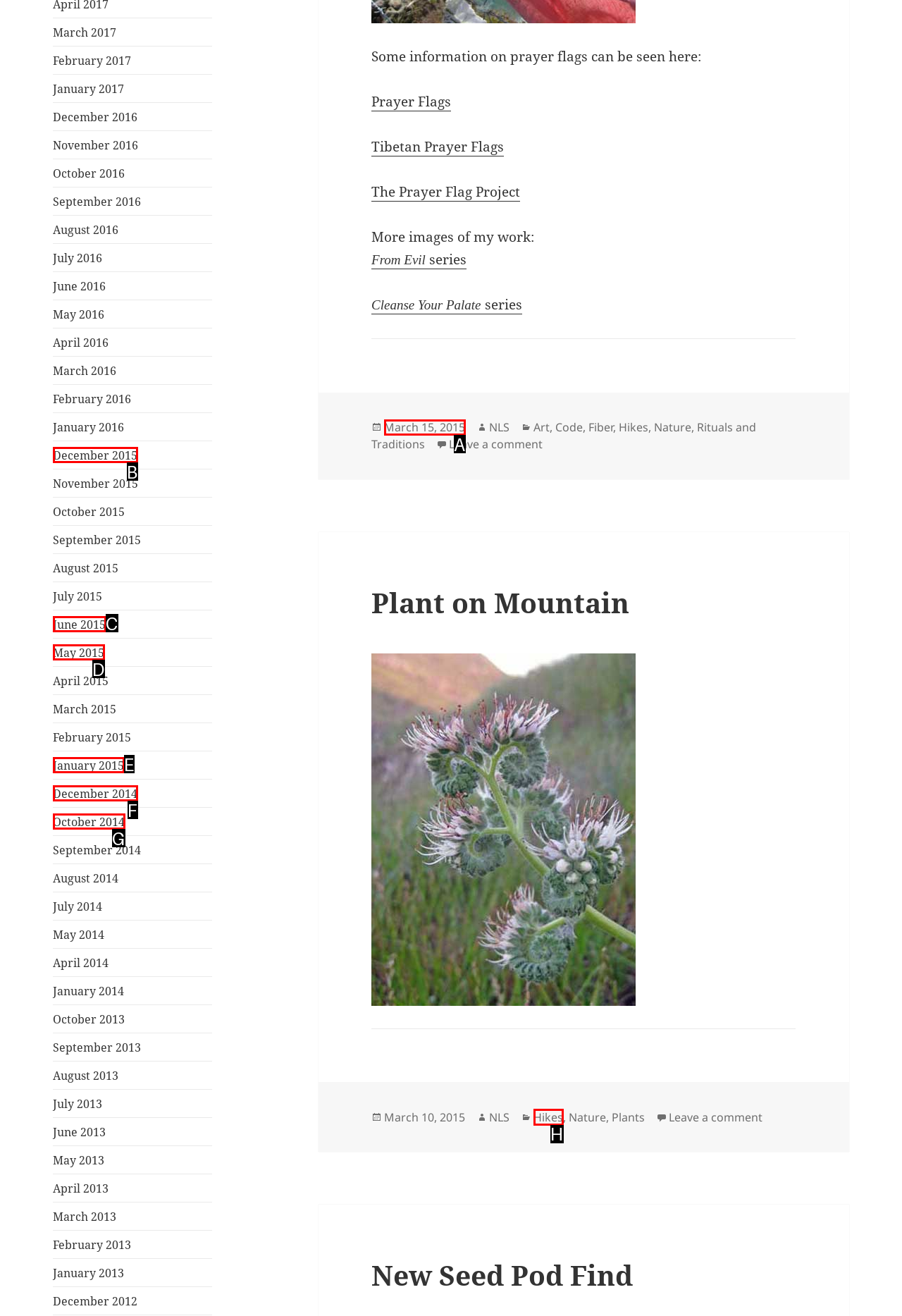Identify the correct option to click in order to complete this task: Read the post from March 15, 2015
Answer with the letter of the chosen option directly.

A